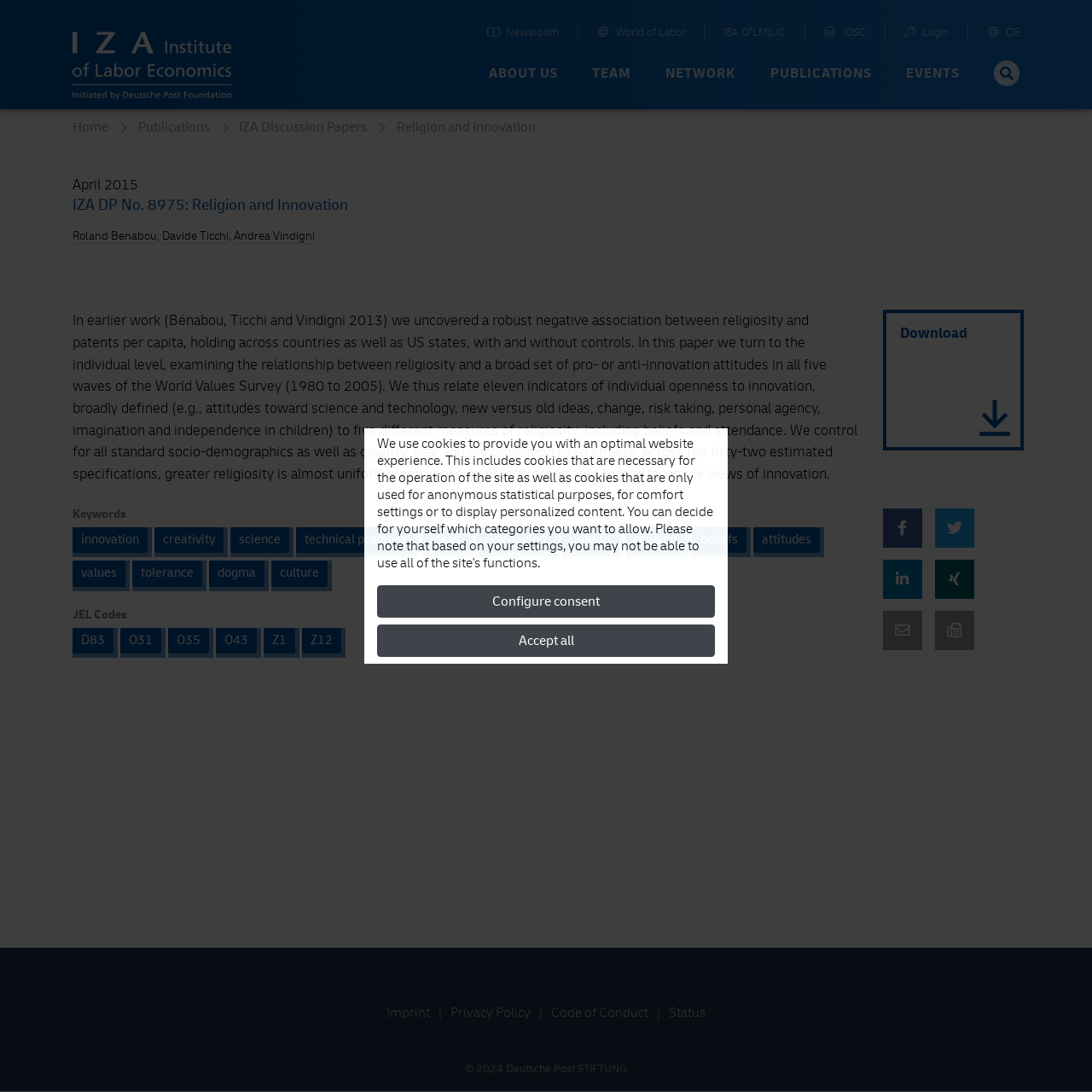Locate the bounding box coordinates of the region to be clicked to comply with the following instruction: "Click the 'Religion and Innovation' link". The coordinates must be four float numbers between 0 and 1, in the form [left, top, right, bottom].

[0.363, 0.109, 0.49, 0.124]